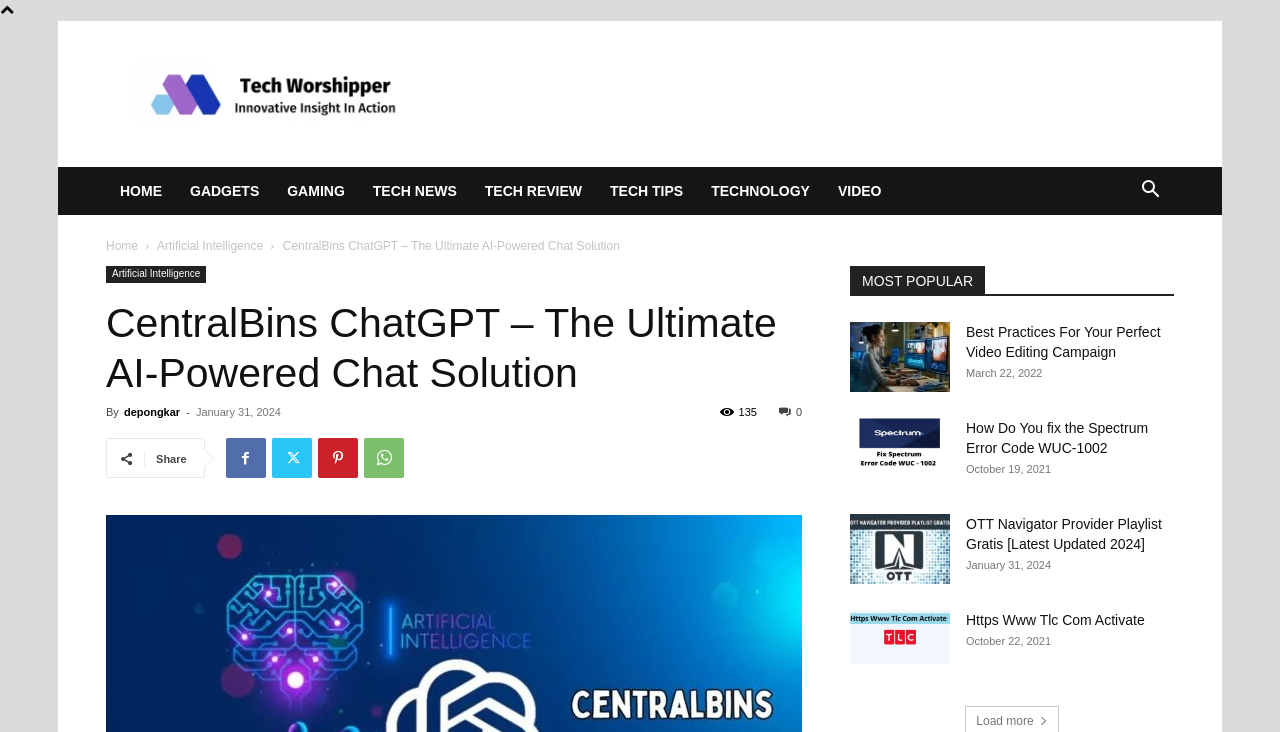Analyze the image and give a detailed response to the question:
How many views does the article have?

The view count of the article can be found in the section with the share button, which is represented by the static text element with ID 1142. The text content of this element is '135'.